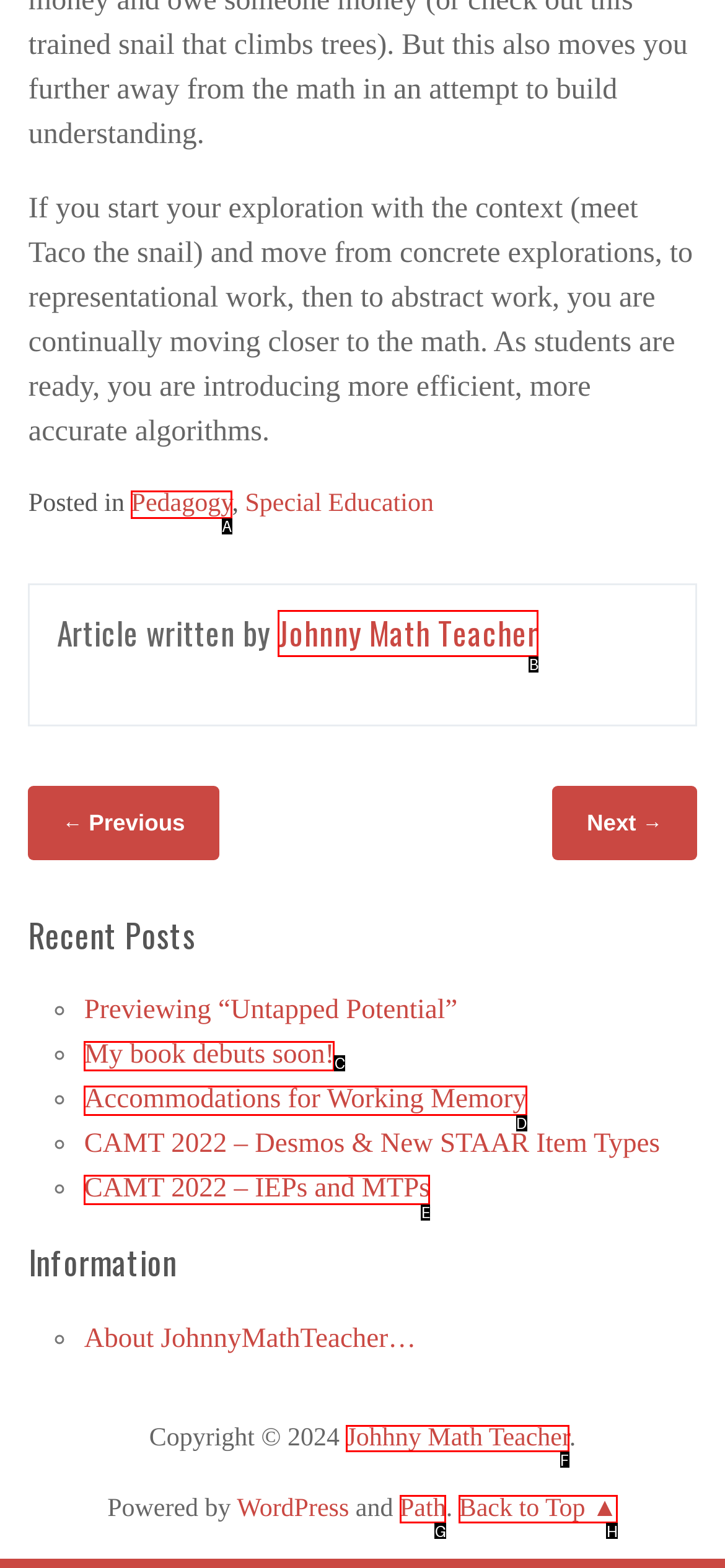Specify the letter of the UI element that should be clicked to achieve the following: View products
Provide the corresponding letter from the choices given.

None